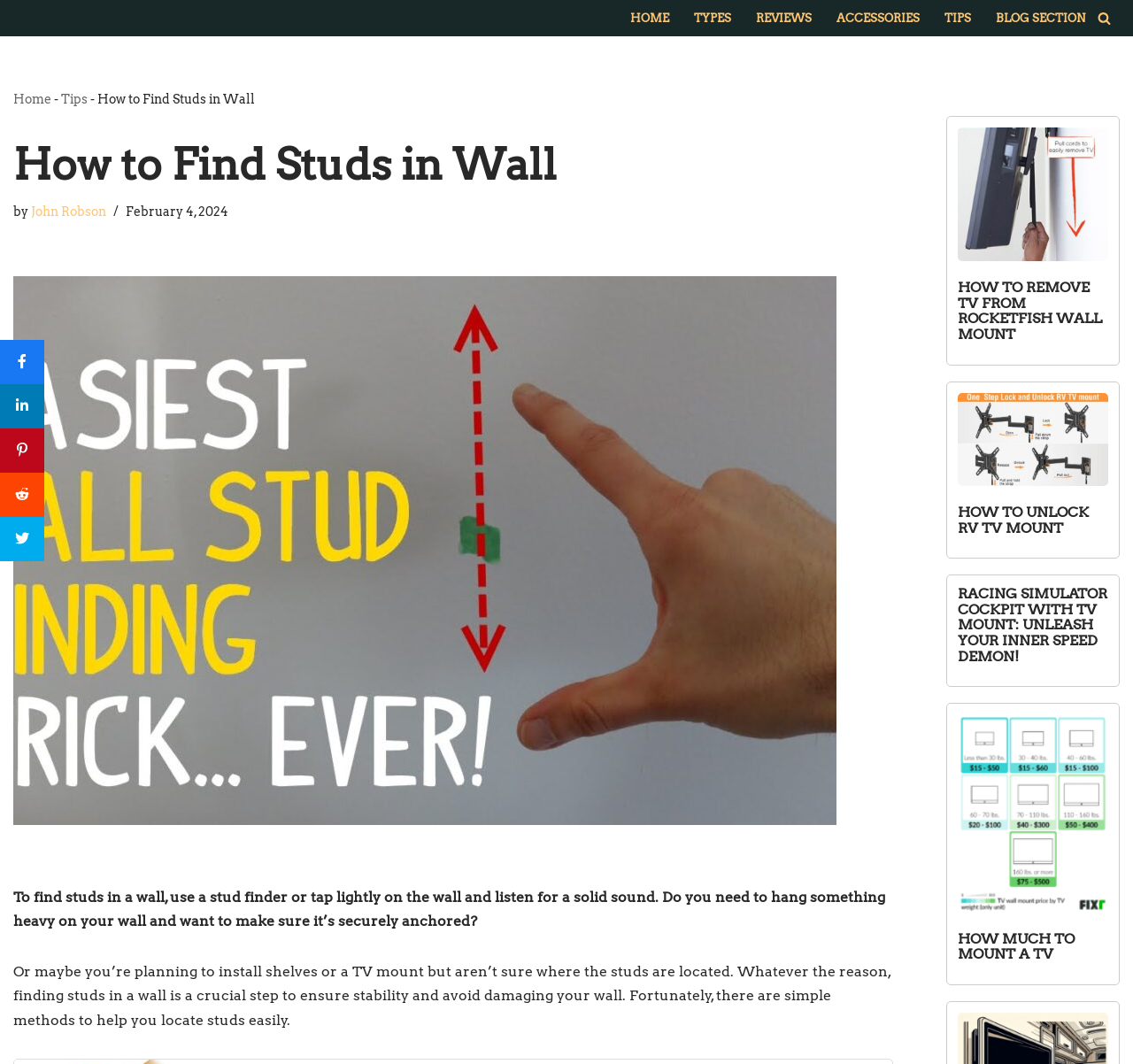Use the details in the image to answer the question thoroughly: 
What is the topic of the article below the main heading?

The article below the main heading discusses the topic of finding studs in a wall, providing methods and reasons for doing so.